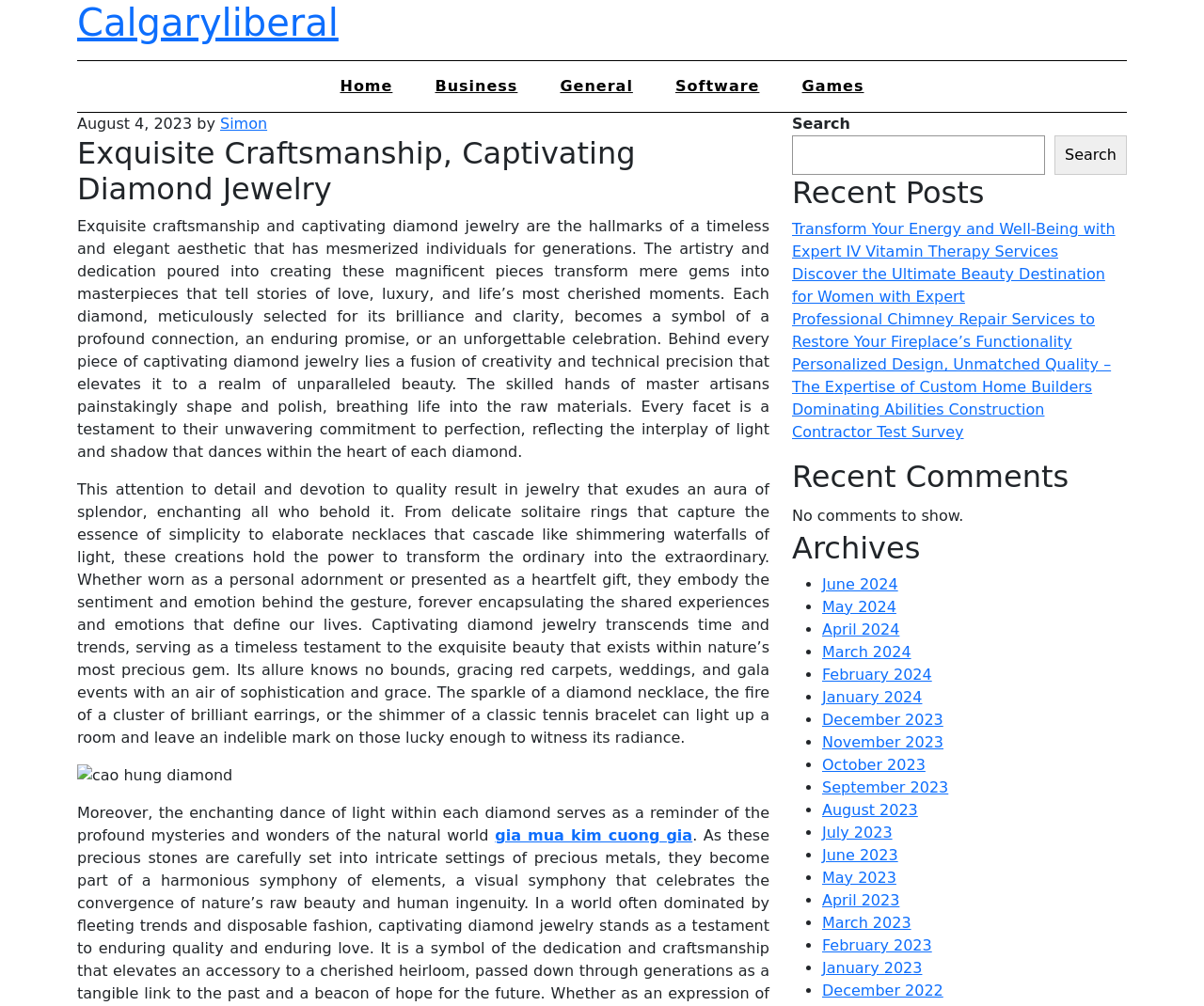How many recent posts are listed on this webpage?
Using the image, respond with a single word or phrase.

5